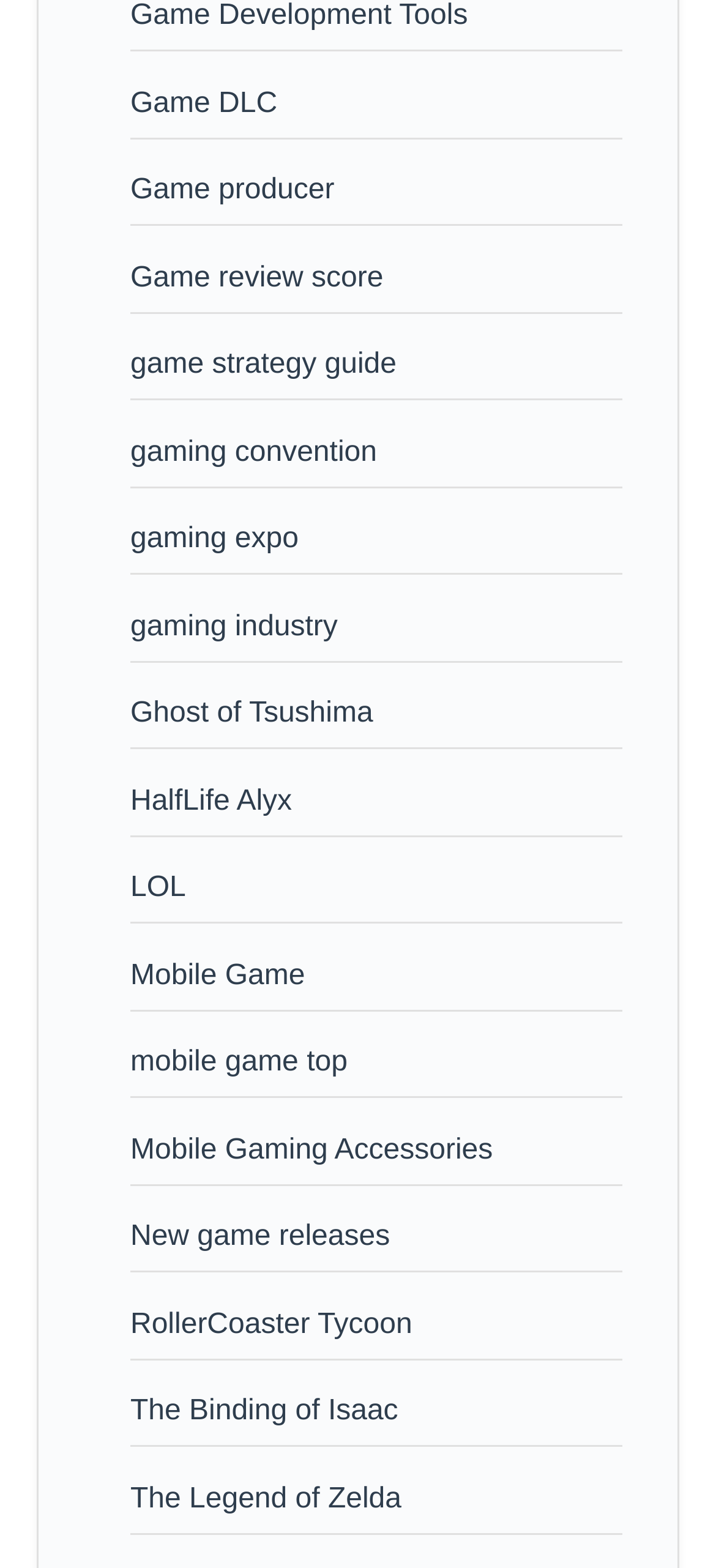What is the last game listed?
Refer to the image and respond with a one-word or short-phrase answer.

The Legend of Zelda